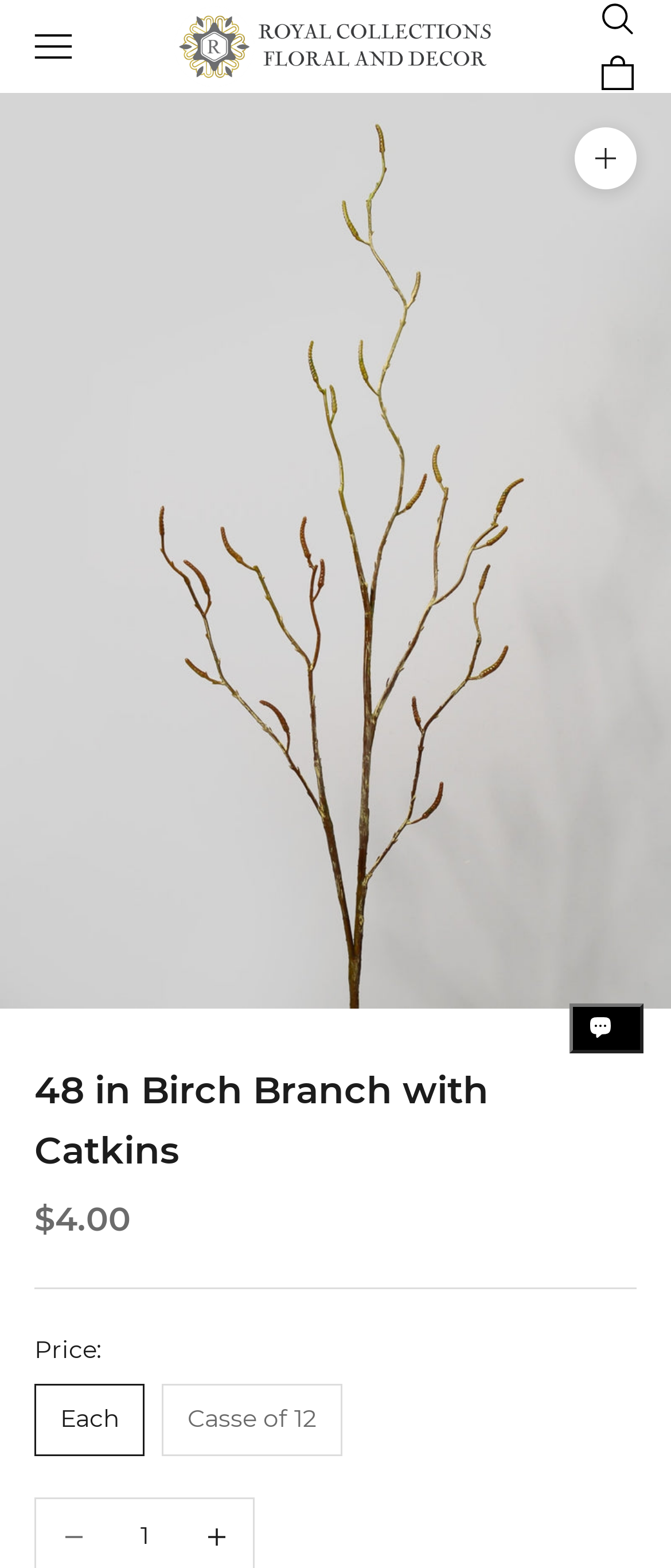What is the price of the birch branch?
Examine the image closely and answer the question with as much detail as possible.

The price of the birch branch can be found in the section with the heading '48 in Birch Branch with Catkins'. In this section, there is a text 'Sale price' followed by the price '$4.00'.